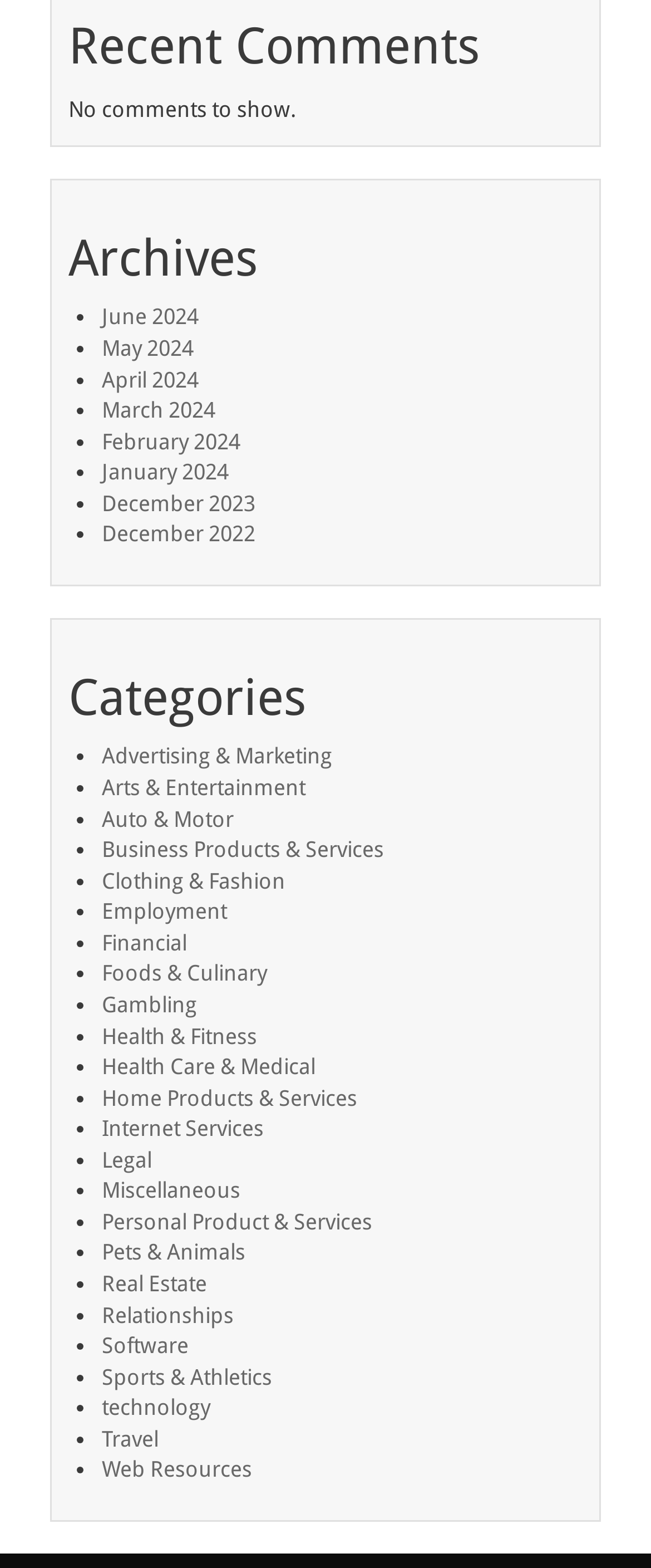Pinpoint the bounding box coordinates for the area that should be clicked to perform the following instruction: "Call the phone number".

None